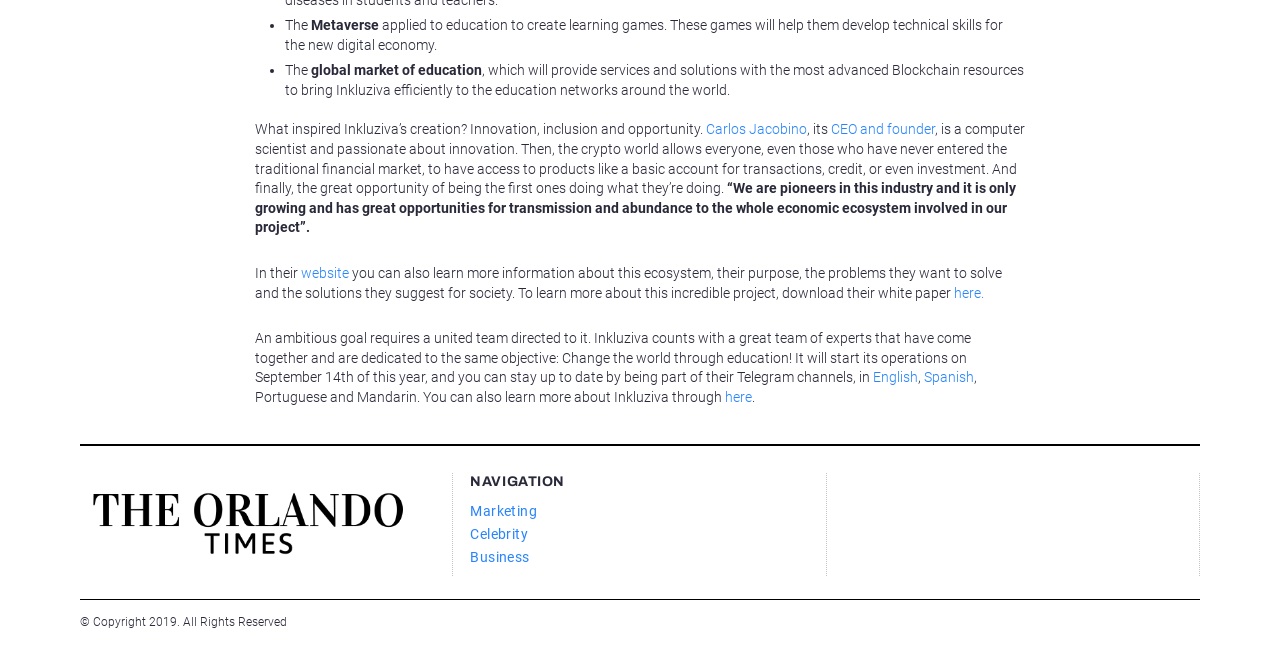When will Inkluziva start its operations? Using the information from the screenshot, answer with a single word or phrase.

September 14th